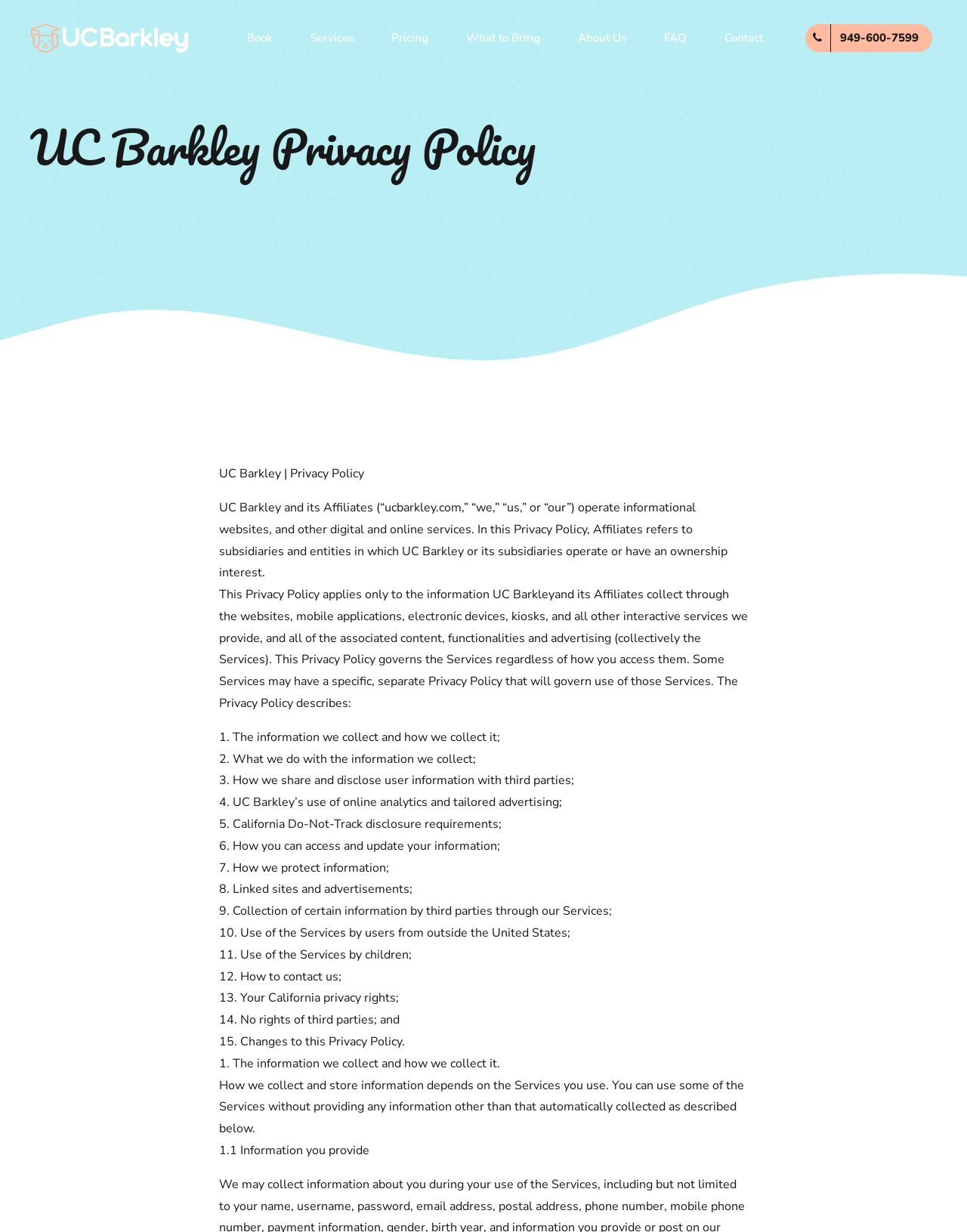What is the title of the current webpage?
Answer the question with as much detail as possible.

I found the title of the current webpage by looking at the heading element with the text 'UC Barkley Privacy Policy' located at [0.031, 0.098, 0.969, 0.14].